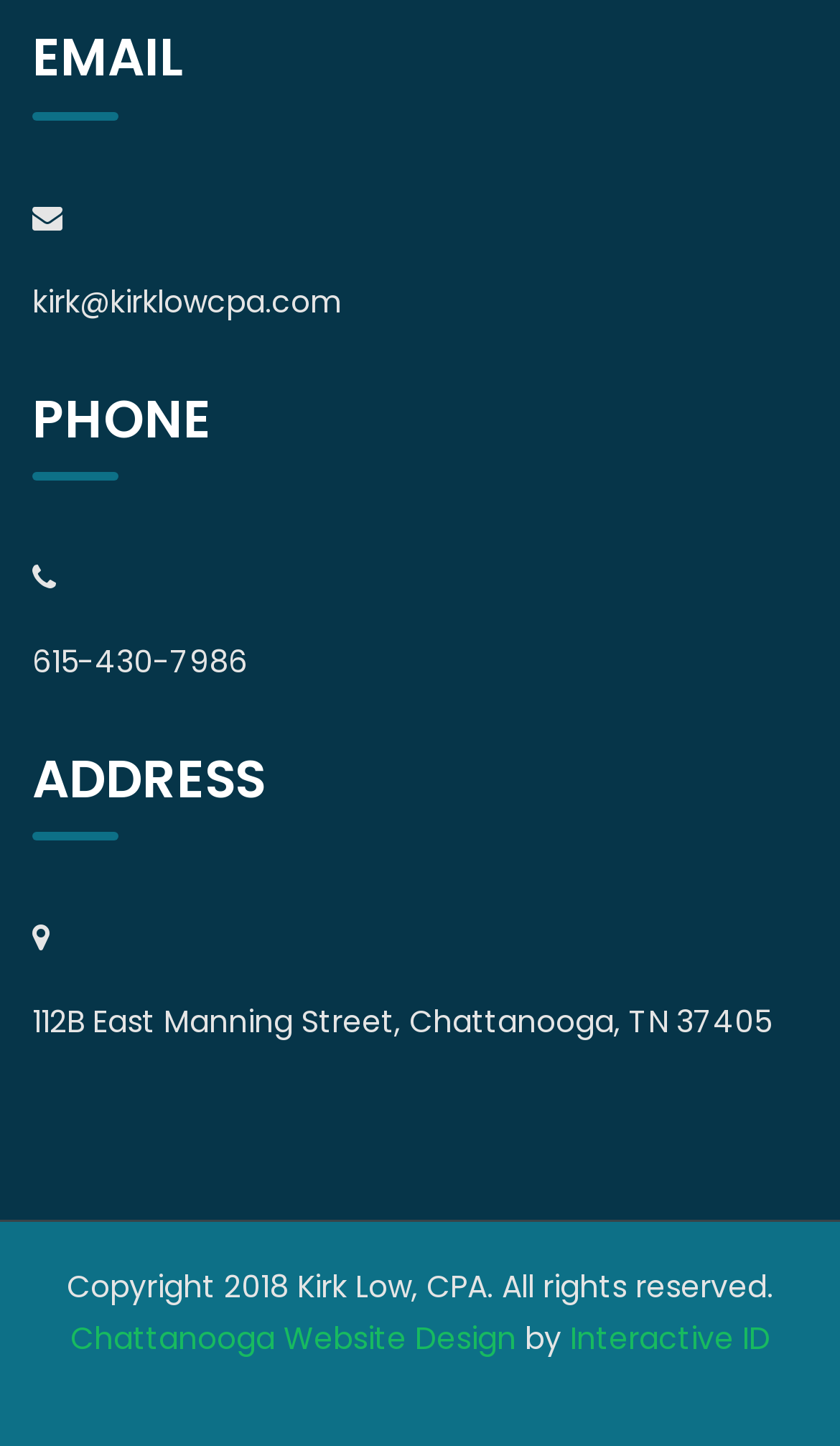Use the information in the screenshot to answer the question comprehensively: What is the email address of Kirk Low, CPA?

The email address can be found in the top section of the webpage, under the 'EMAIL' heading, which is a link element.